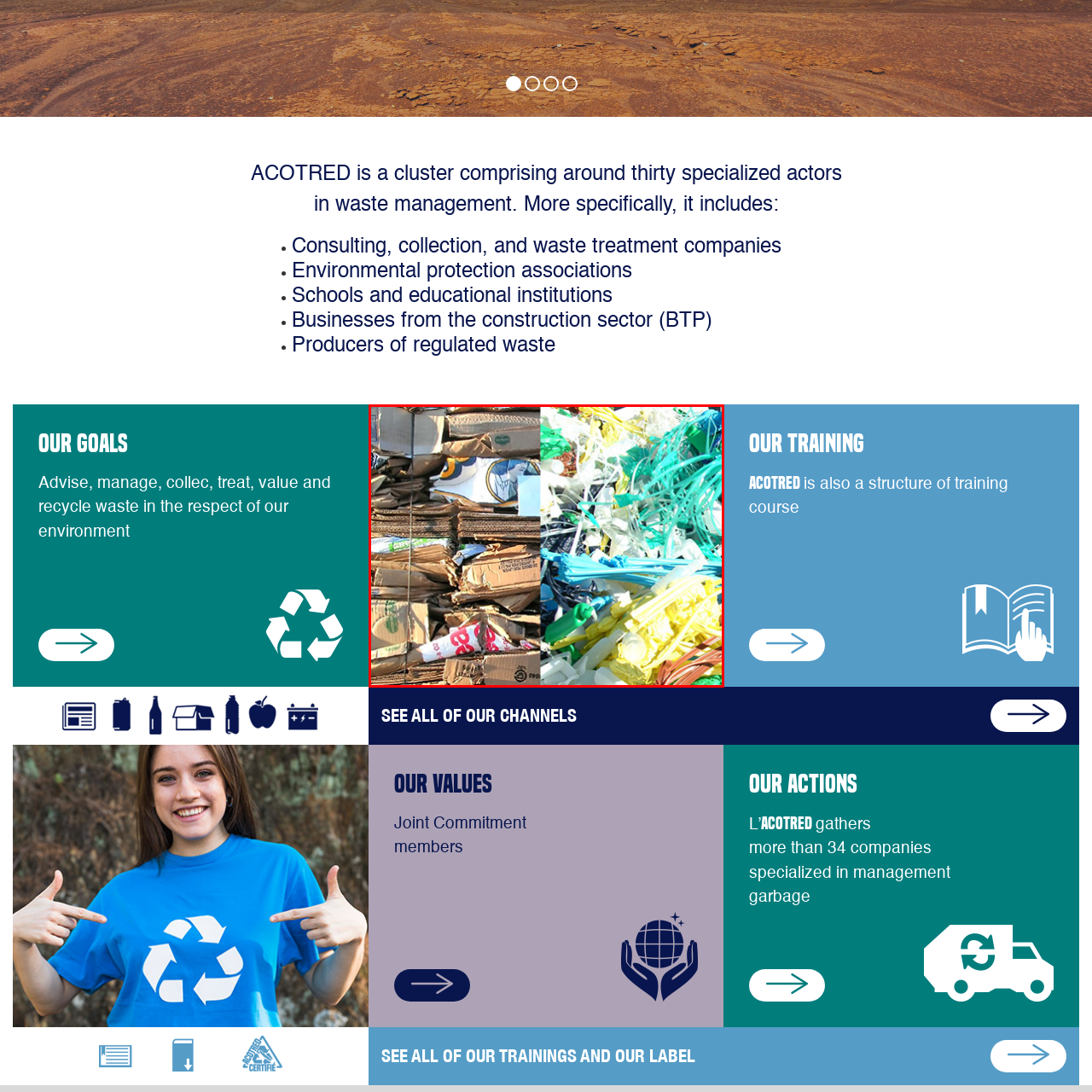Inspect the picture enclosed by the red border, What is the purpose of the visual representation? Provide your answer as a single word or phrase.

To emphasize waste management